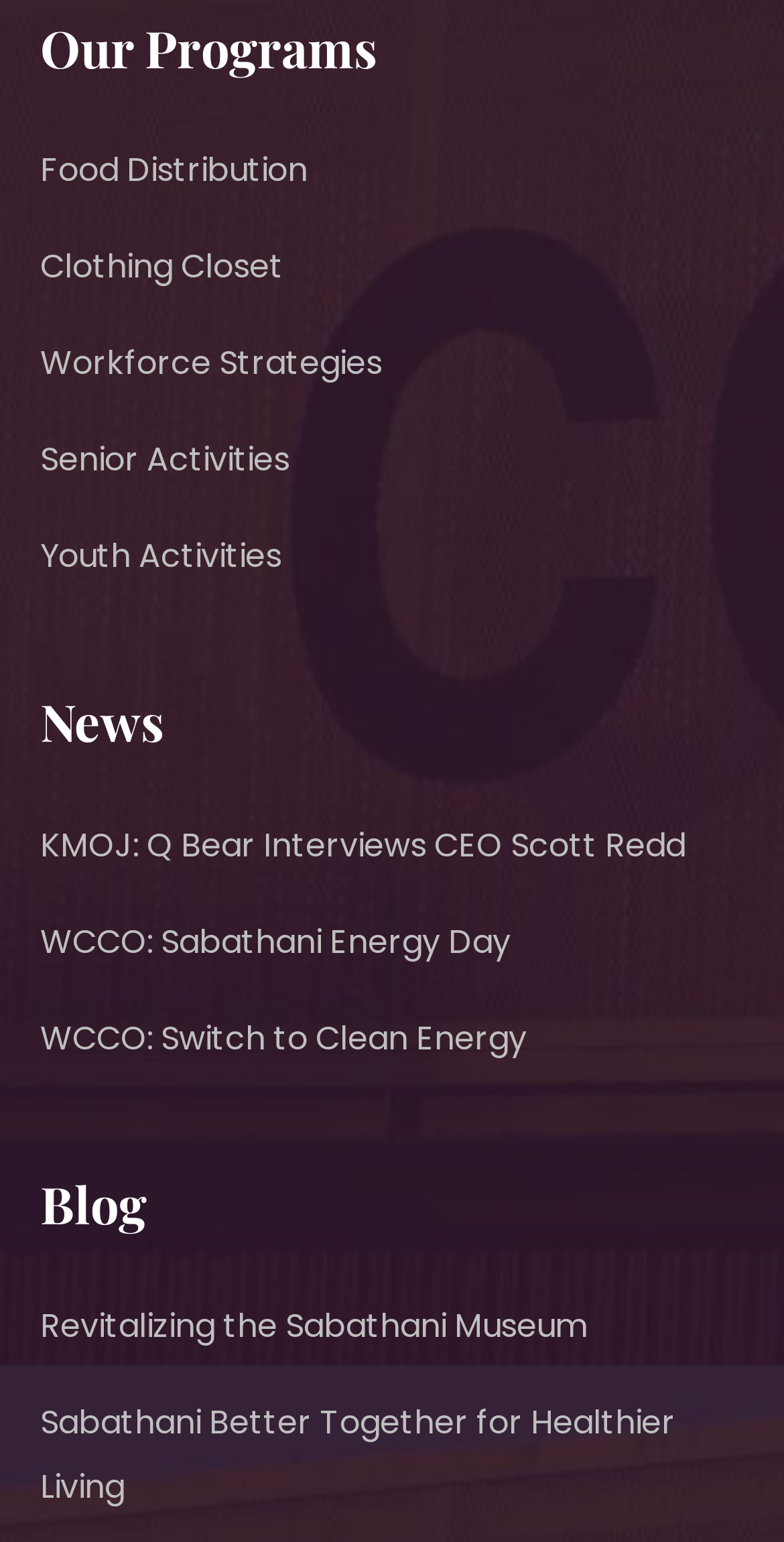What is the first program listed?
Please respond to the question with a detailed and well-explained answer.

I looked at the links under the 'Our Programs' heading and found the first one, which is 'Food Distribution'.